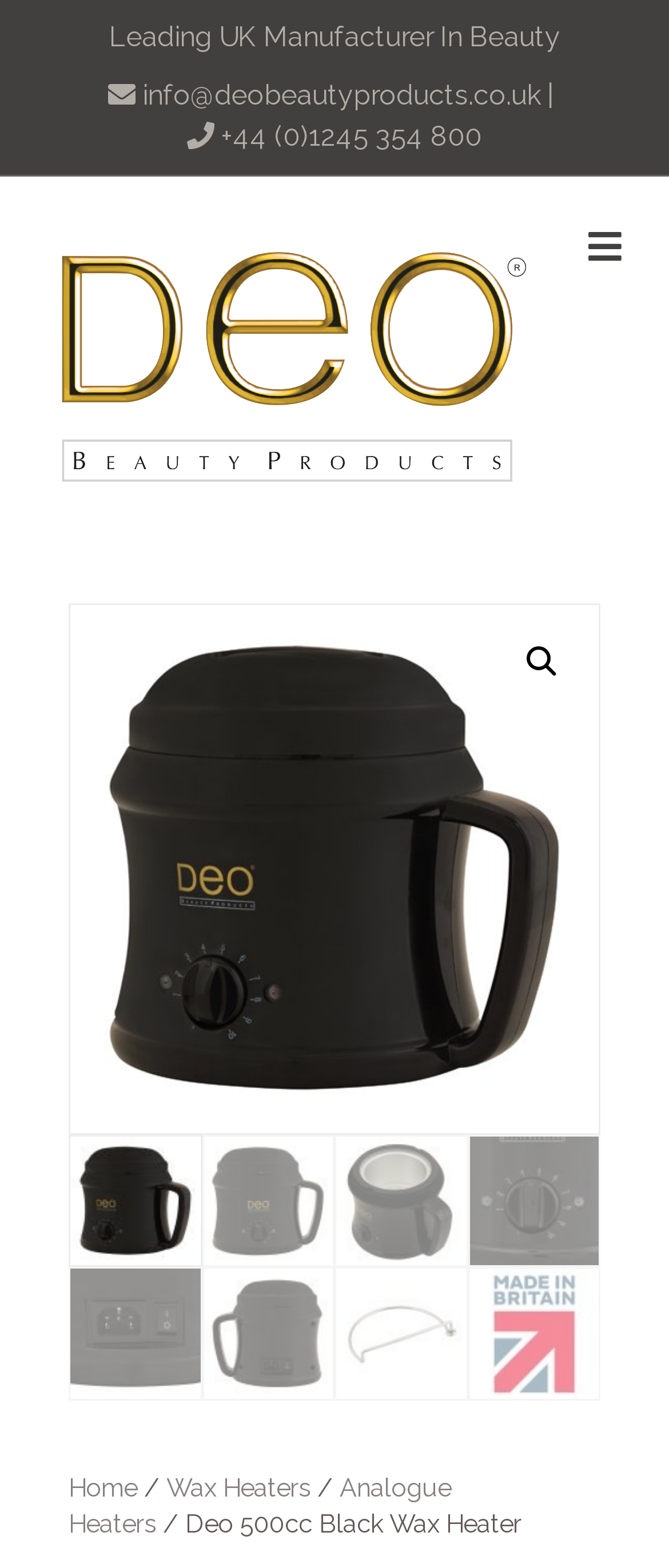Could you locate the bounding box coordinates for the section that should be clicked to accomplish this task: "Call the phone number".

[0.331, 0.077, 0.721, 0.097]